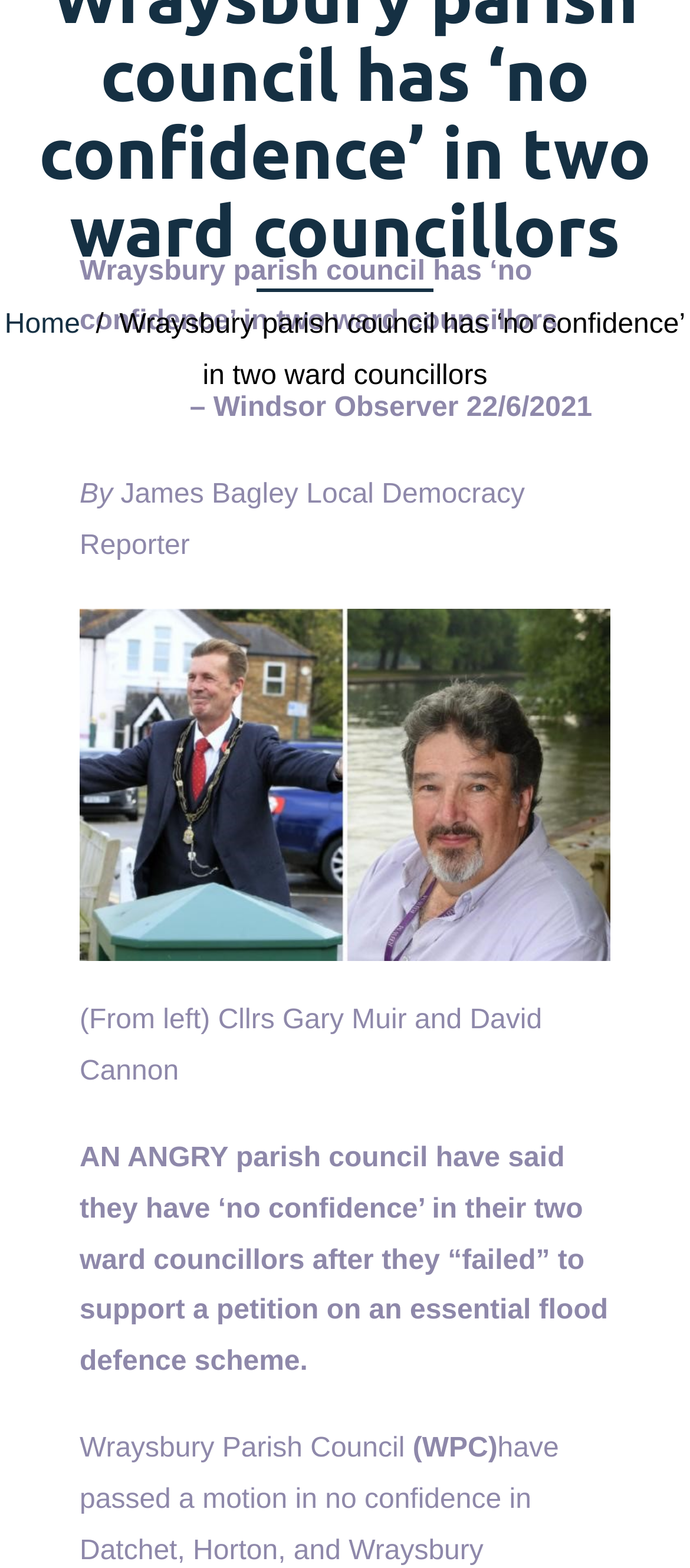Given the description alt="Image 3", predict the bounding box coordinates of the UI element. Ensure the coordinates are in the format (top-left x, top-left y, bottom-right x, bottom-right y) and all values are between 0 and 1.

[0.115, 0.491, 0.885, 0.51]